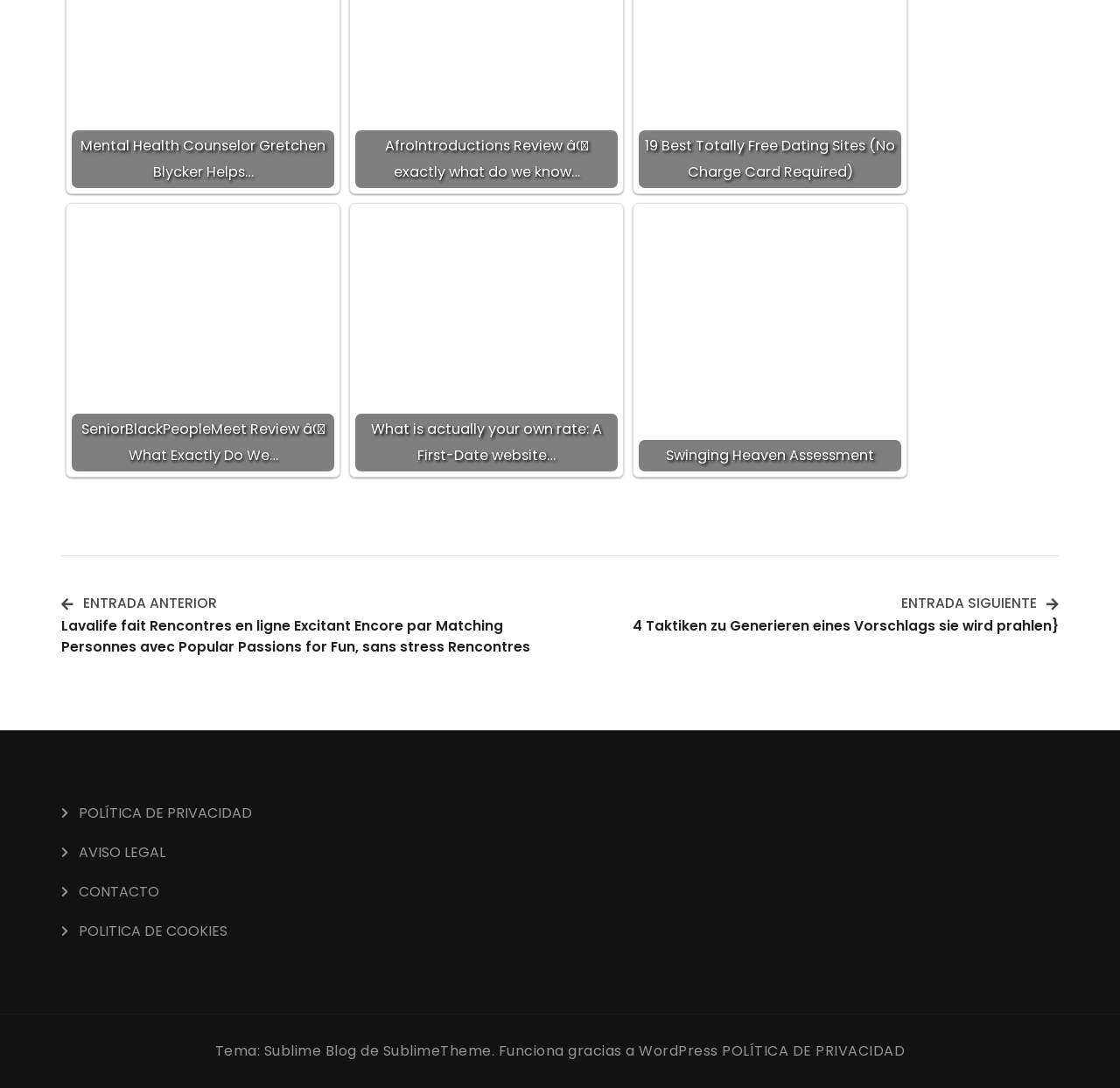Pinpoint the bounding box coordinates of the clickable element needed to complete the instruction: "Contact us". The coordinates should be provided as four float numbers between 0 and 1: [left, top, right, bottom].

[0.07, 0.808, 0.142, 0.832]